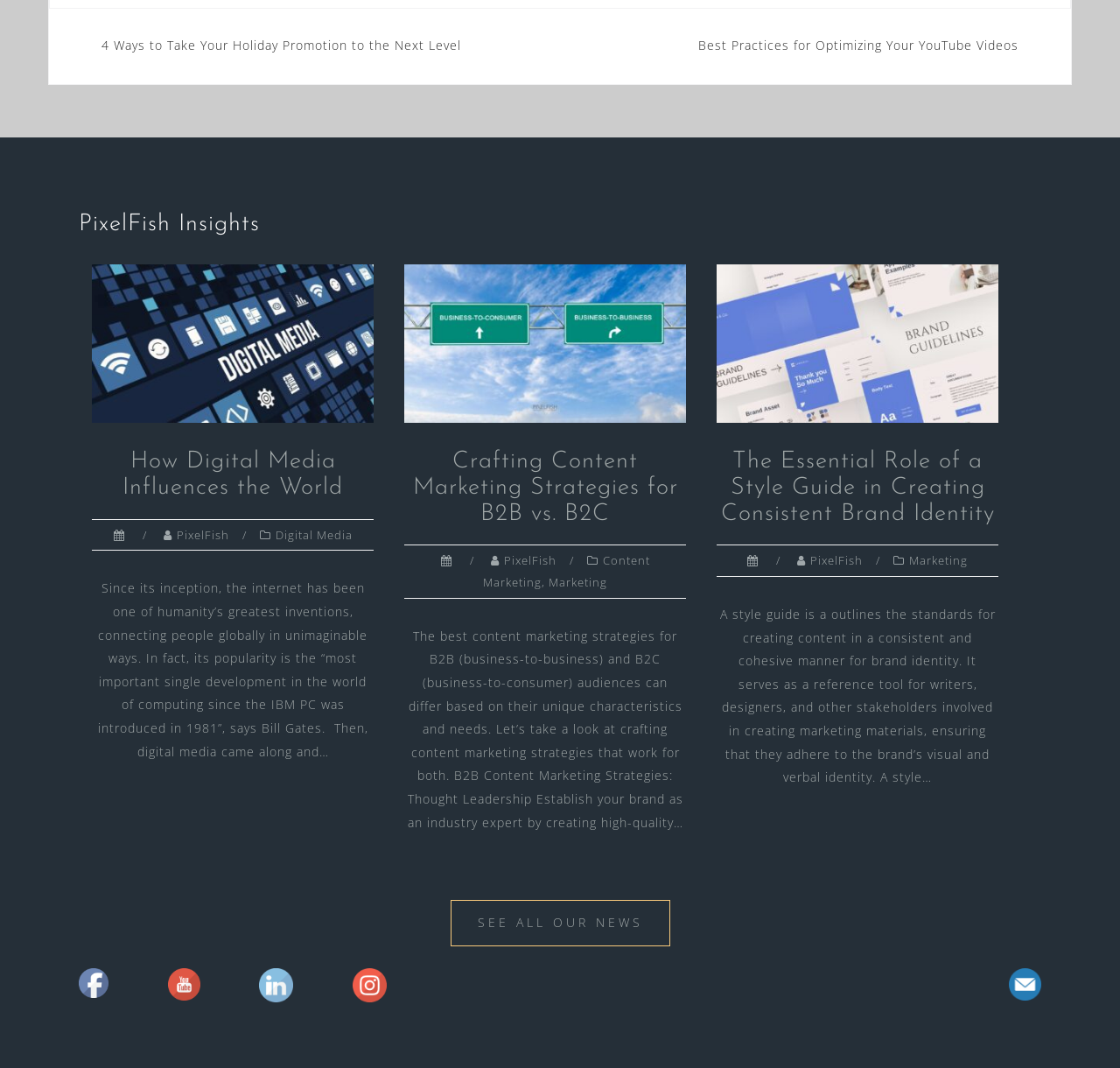What is the purpose of a style guide according to the article?
Please utilize the information in the image to give a detailed response to the question.

I determined the answer by reading the text associated with the heading 'The Essential Role of a Style Guide in Creating Consistent Brand Identity', which explains that a style guide serves as a reference tool to ensure consistent brand identity.